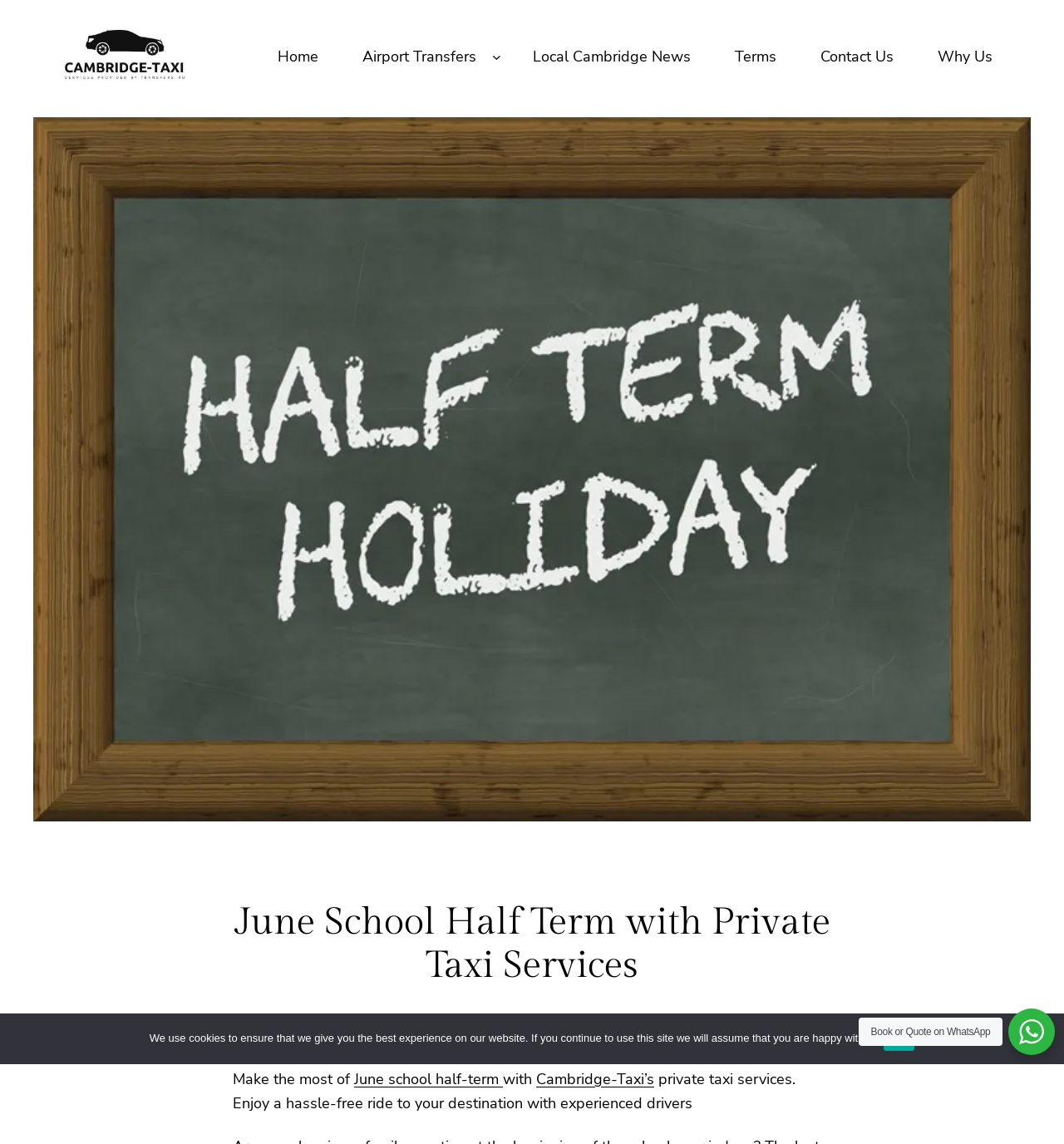Determine the bounding box for the UI element that matches this description: "Ok".

[0.831, 0.896, 0.86, 0.918]